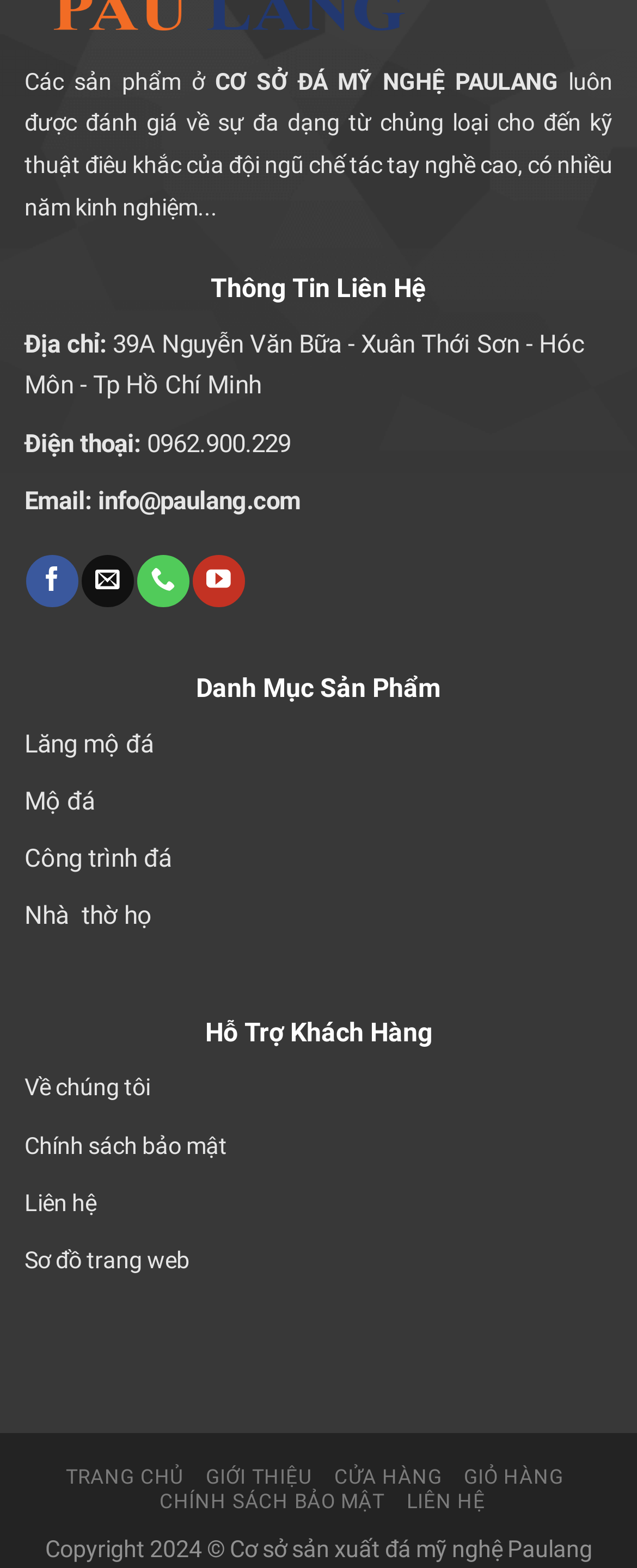Please study the image and answer the question comprehensively:
What is the company name?

The company name is mentioned in the StaticText element with ID 336, which says 'CƠ SỞ ĐÁ MỸ NGHỆ PAULANG'. This suggests that the company name is Paulang.